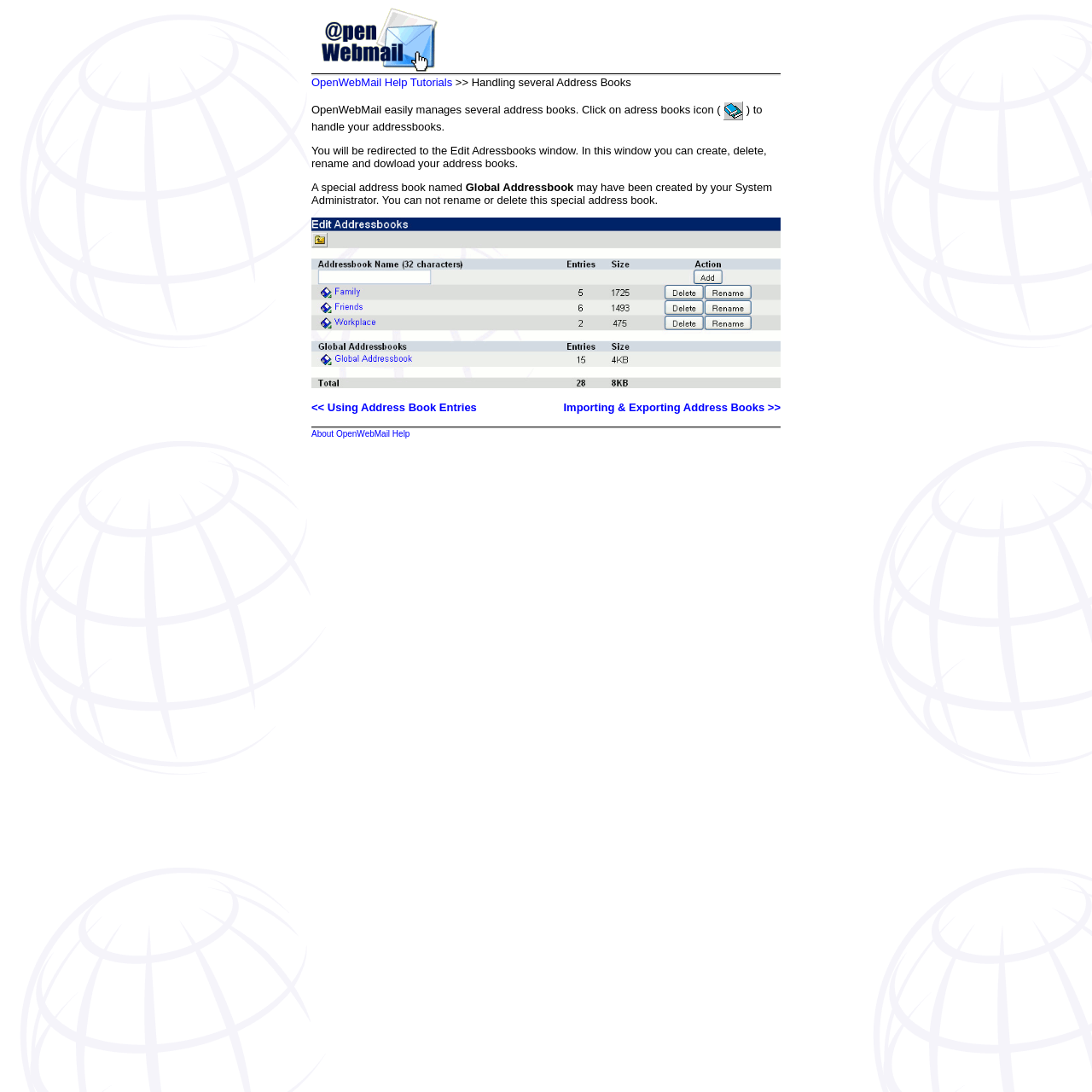Give a concise answer using only one word or phrase for this question:
What can users do in the Edit Addressbooks window?

Create, delete, rename, download